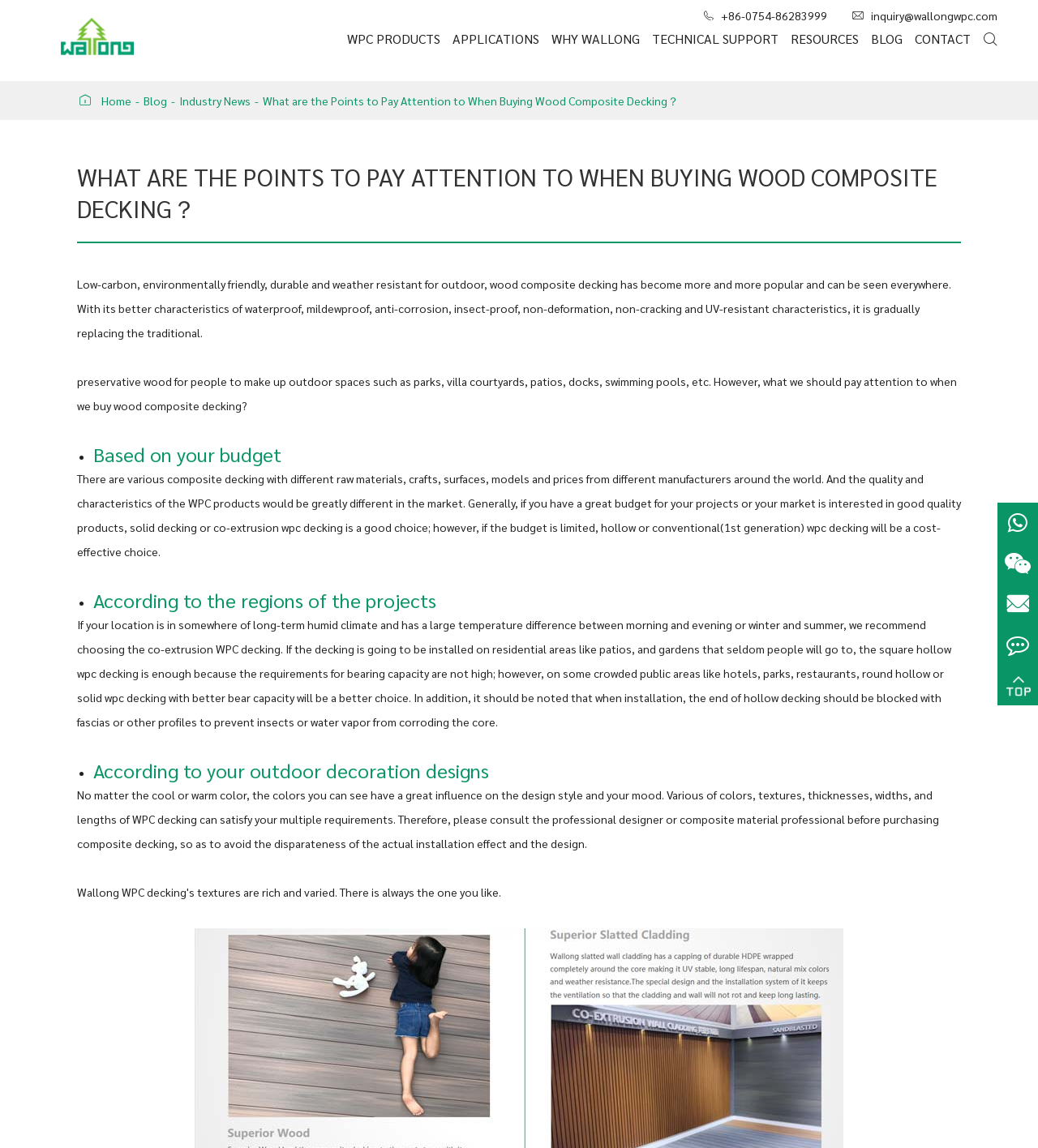Determine the bounding box coordinates of the element's region needed to click to follow the instruction: "View the 'What are the Points to Pay Attention to When Buying Wood Composite Decking？' article". Provide these coordinates as four float numbers between 0 and 1, formatted as [left, top, right, bottom].

[0.253, 0.079, 0.654, 0.096]